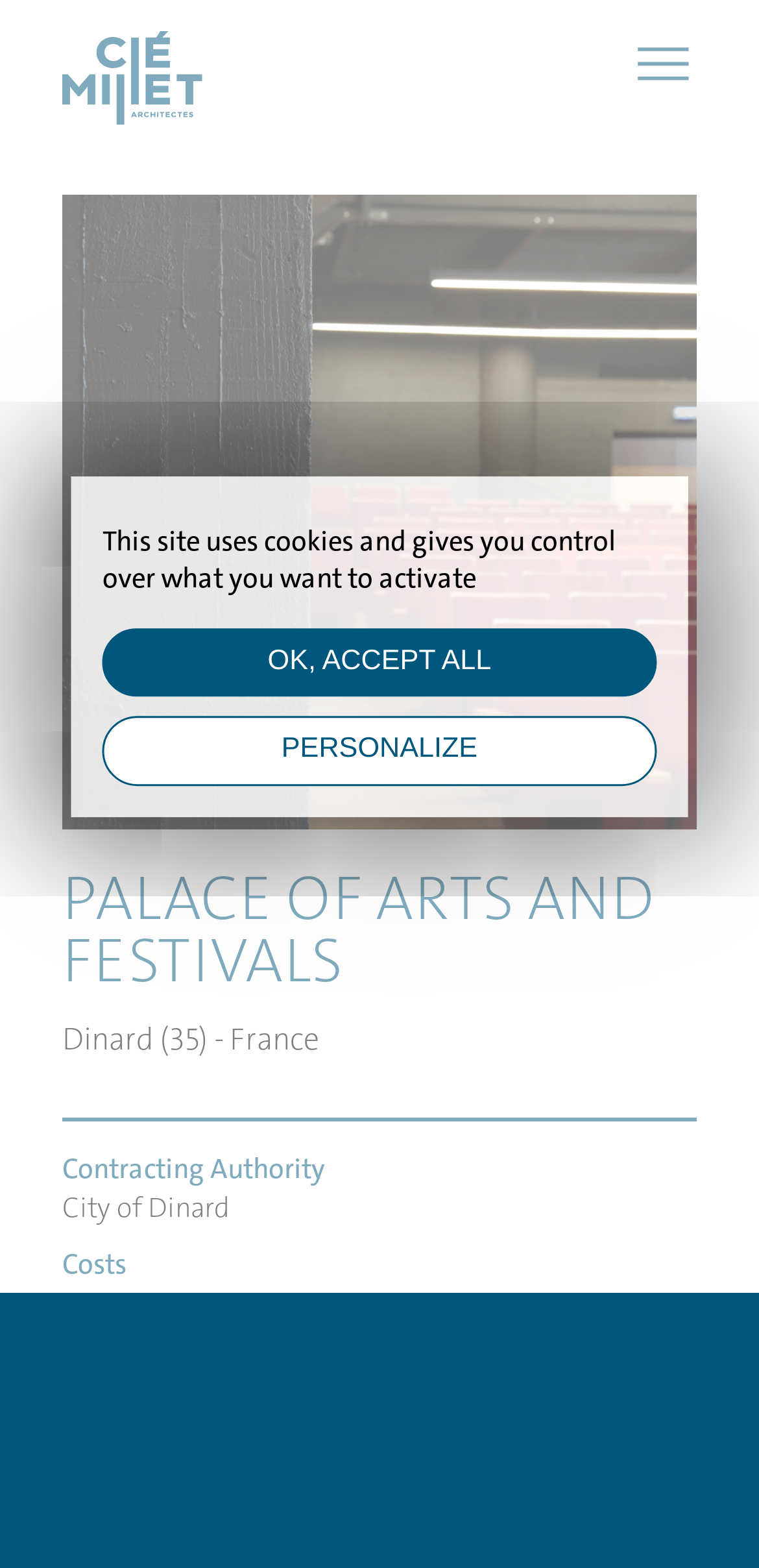Identify the bounding box coordinates of the region that should be clicked to execute the following instruction: "Click the HOME link".

[0.344, 0.225, 0.656, 0.292]